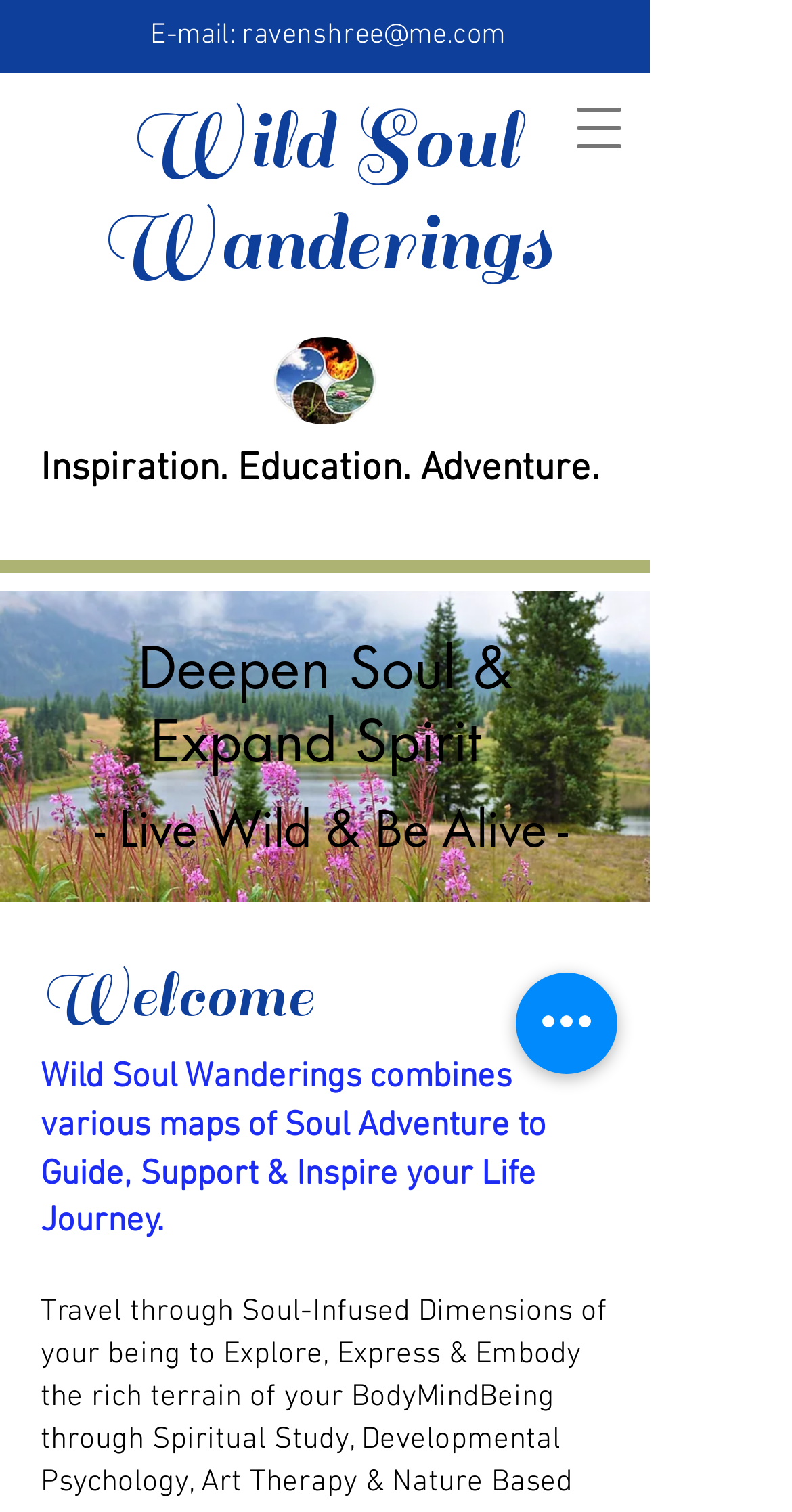What is the email address of the website owner?
Answer with a single word or phrase by referring to the visual content.

ravenshree@me.com